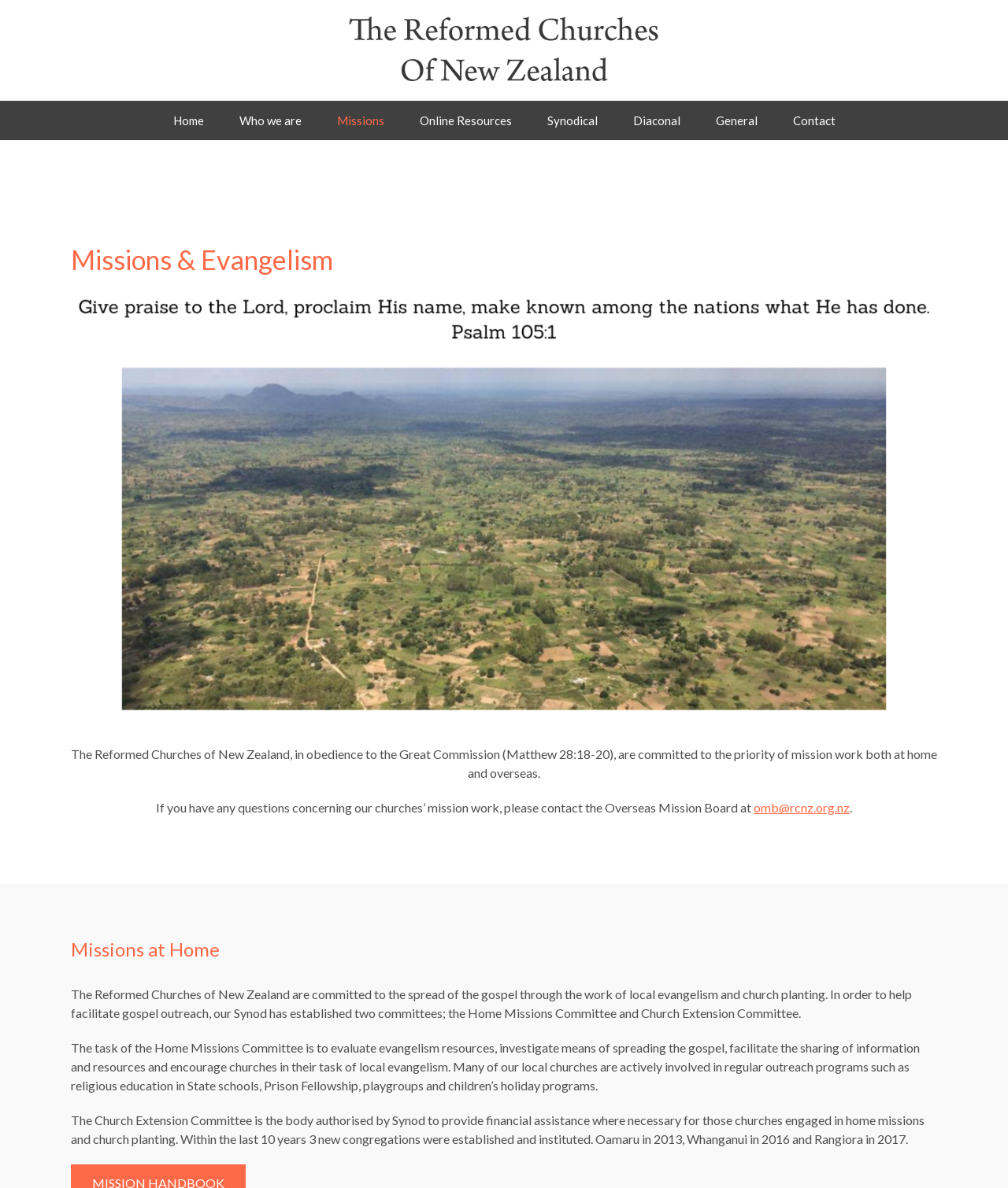Utilize the information from the image to answer the question in detail:
What is the Bible verse mentioned on the webpage?

The Bible verse mentioned on the webpage can be found in the image description of the banner image, which states that it is 'Give praise to the Lord, proclaim His name, make known among the nations what He has done. Psalm 105:1'.